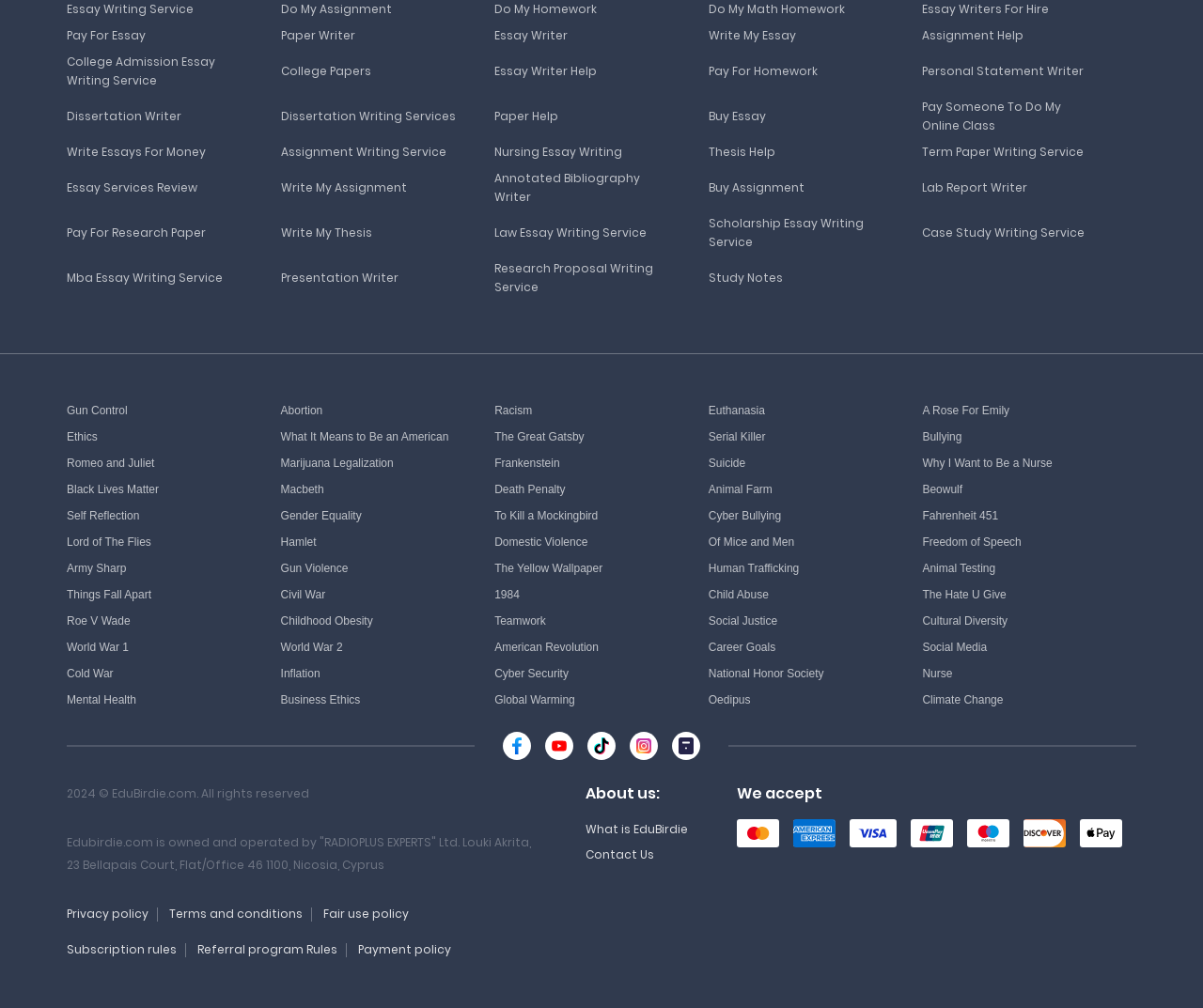Can you specify the bounding box coordinates for the region that should be clicked to fulfill this instruction: "Read The Great Gatsby".

[0.411, 0.424, 0.558, 0.443]